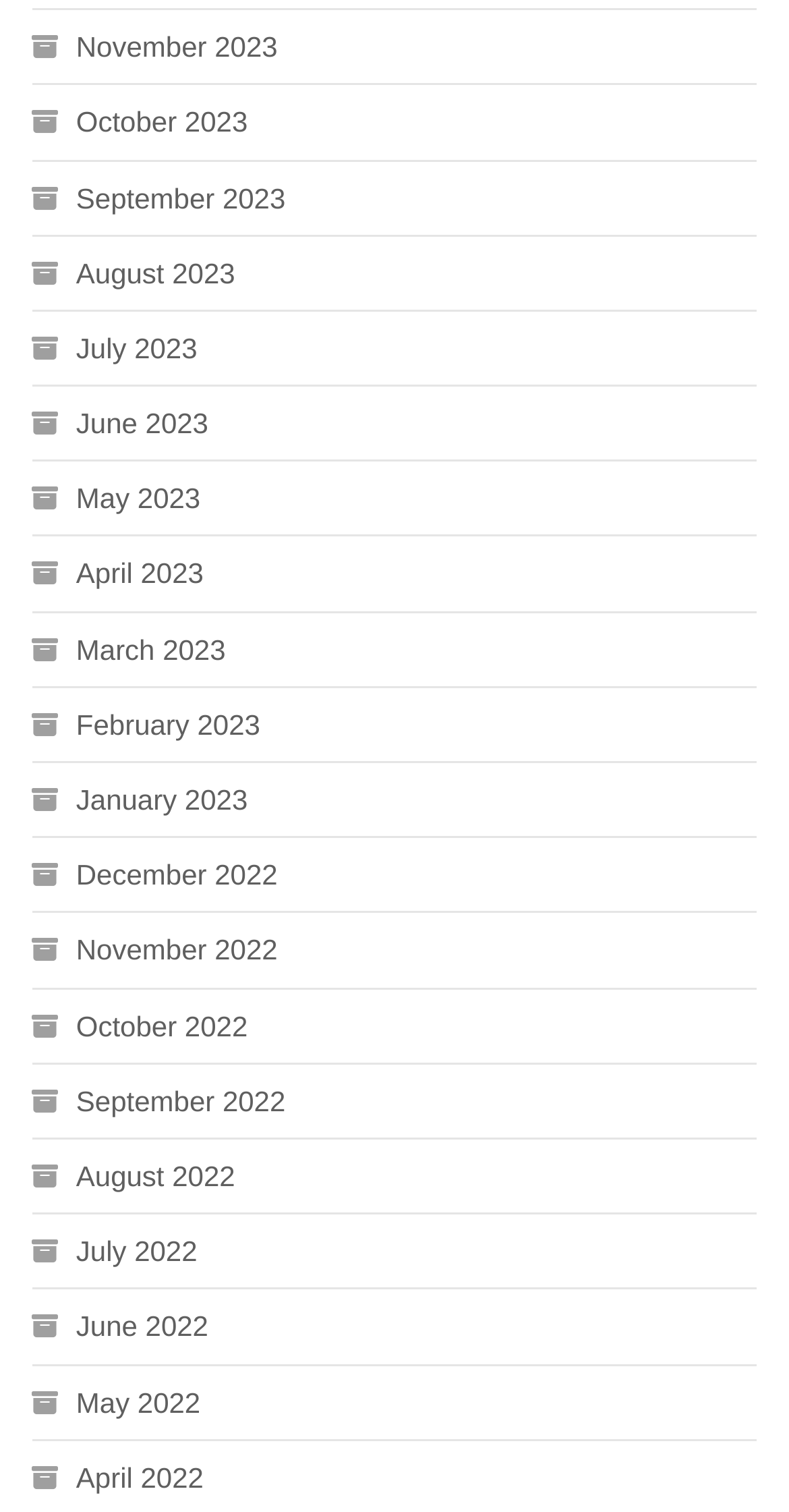Are the months listed in chronological order?
Using the image, give a concise answer in the form of a single word or short phrase.

Yes